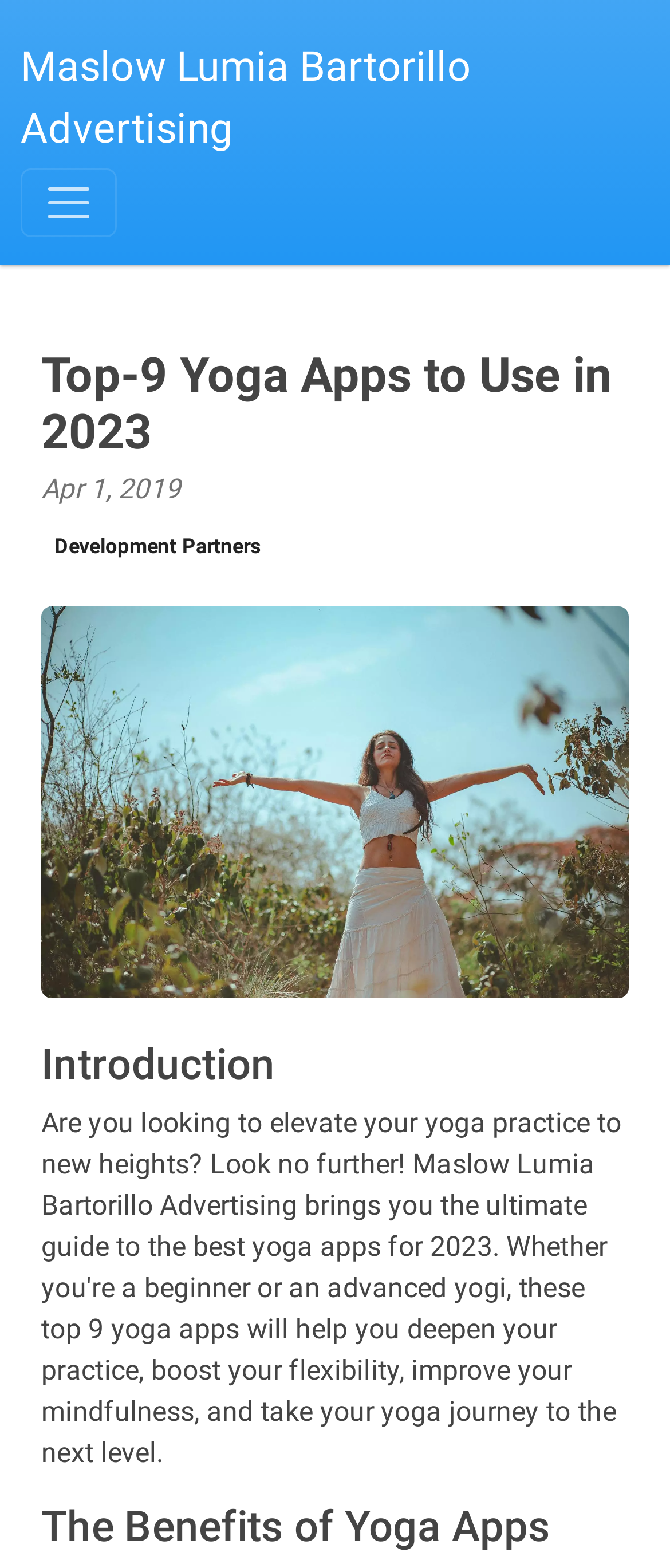Using the description "Development Partners", locate and provide the bounding box of the UI element.

[0.062, 0.337, 0.409, 0.359]